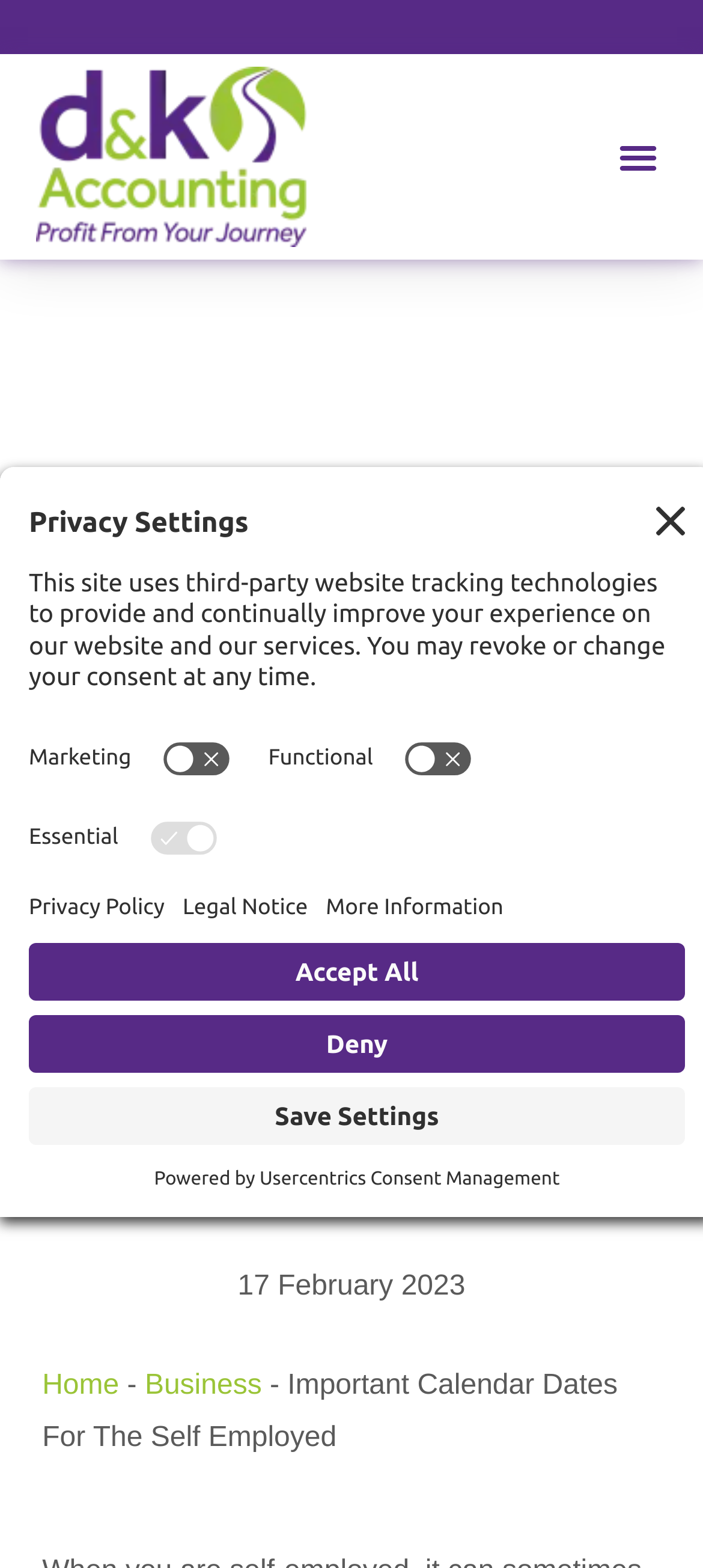Reply to the question with a single word or phrase:
What is the navigation path?

Home > Business > Important Calendar Dates For The Self Employed